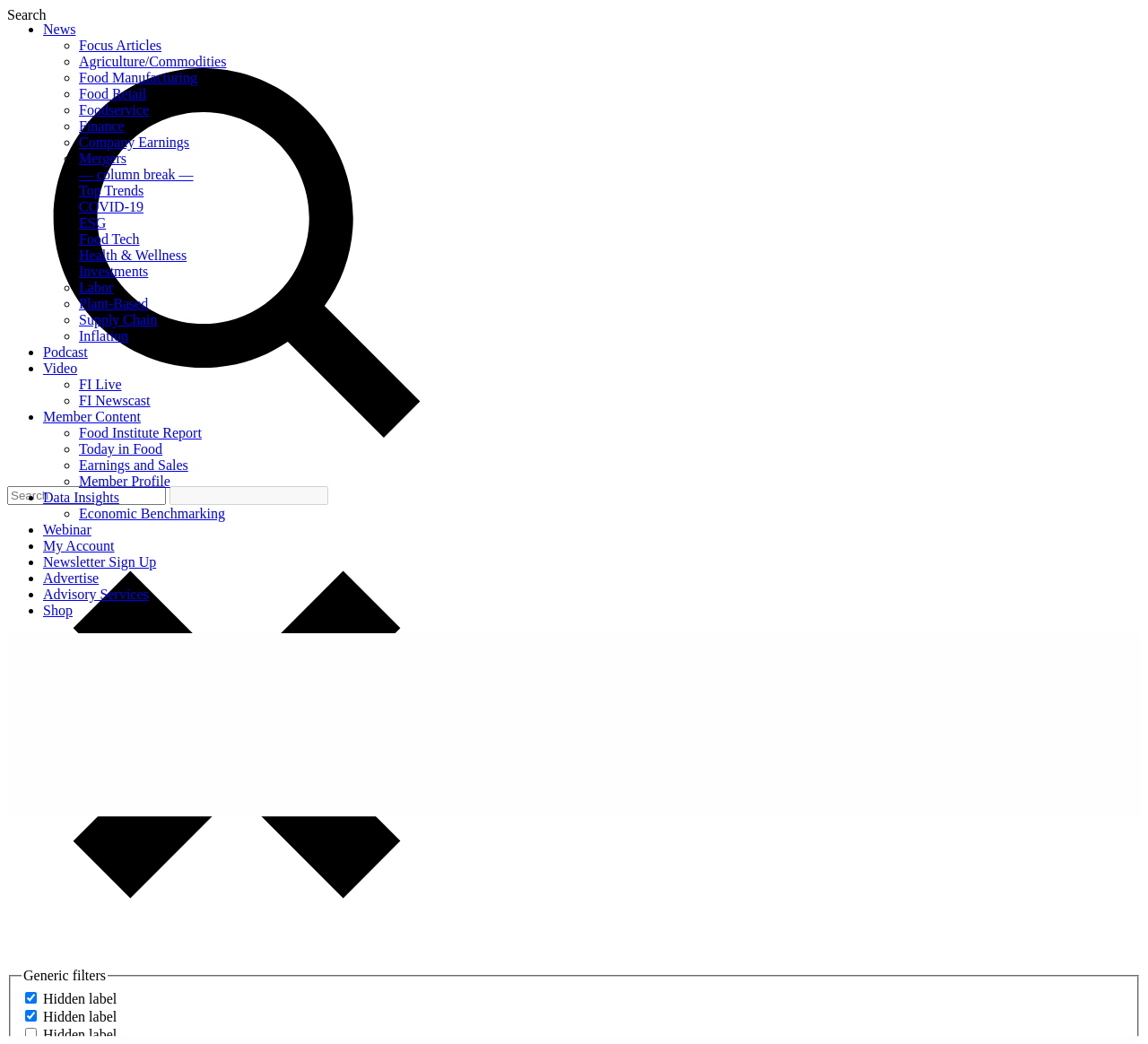What is the purpose of the image at the top of the webpage? Based on the image, give a response in one word or a short phrase.

To provide a logo or branding